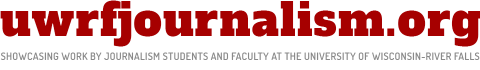What is showcased on the website?
Based on the screenshot, answer the question with a single word or phrase.

Work by journalism students and faculty